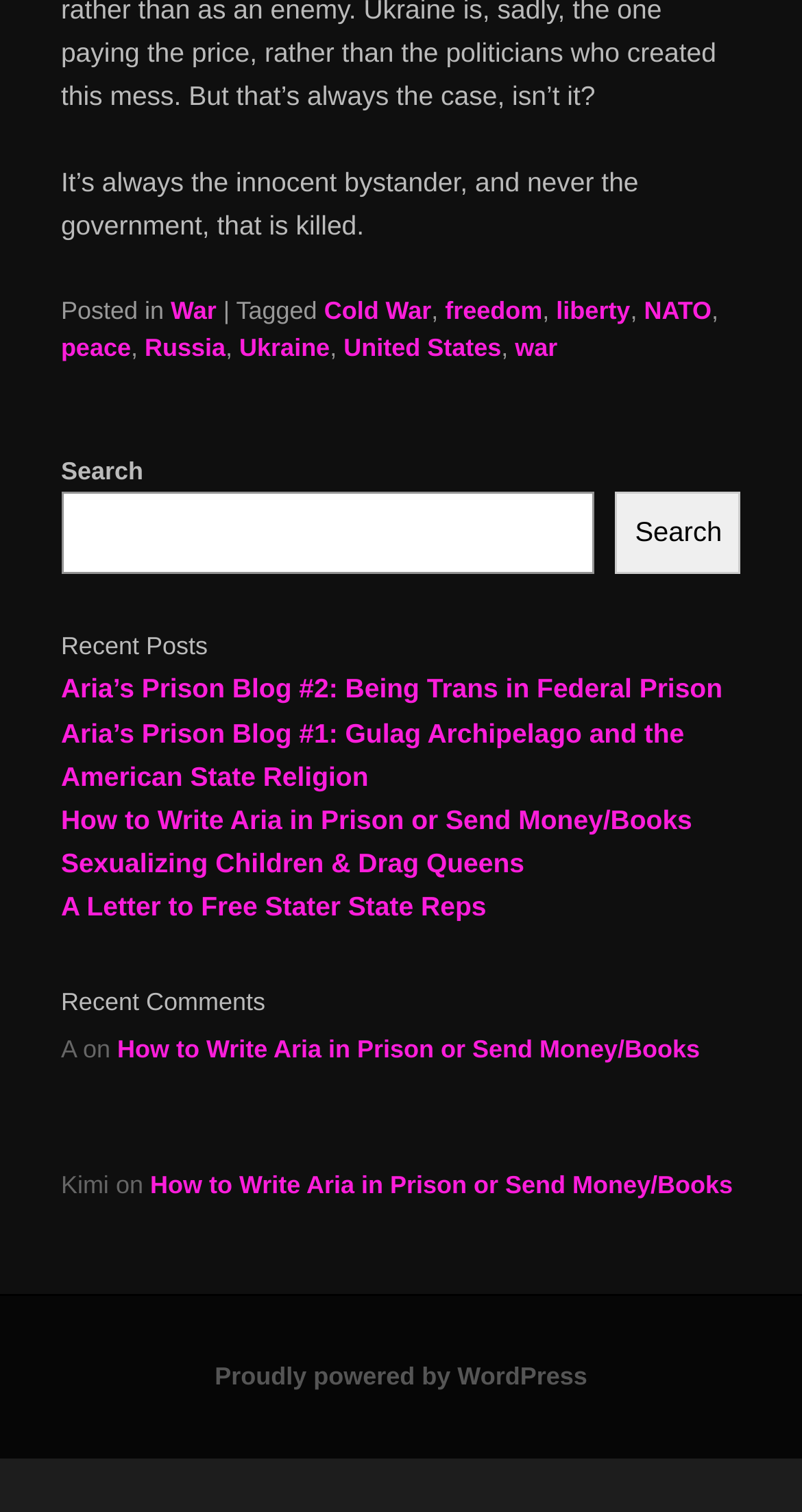Use a single word or phrase to respond to the question:
What is the topic of the quote at the top?

Government and war